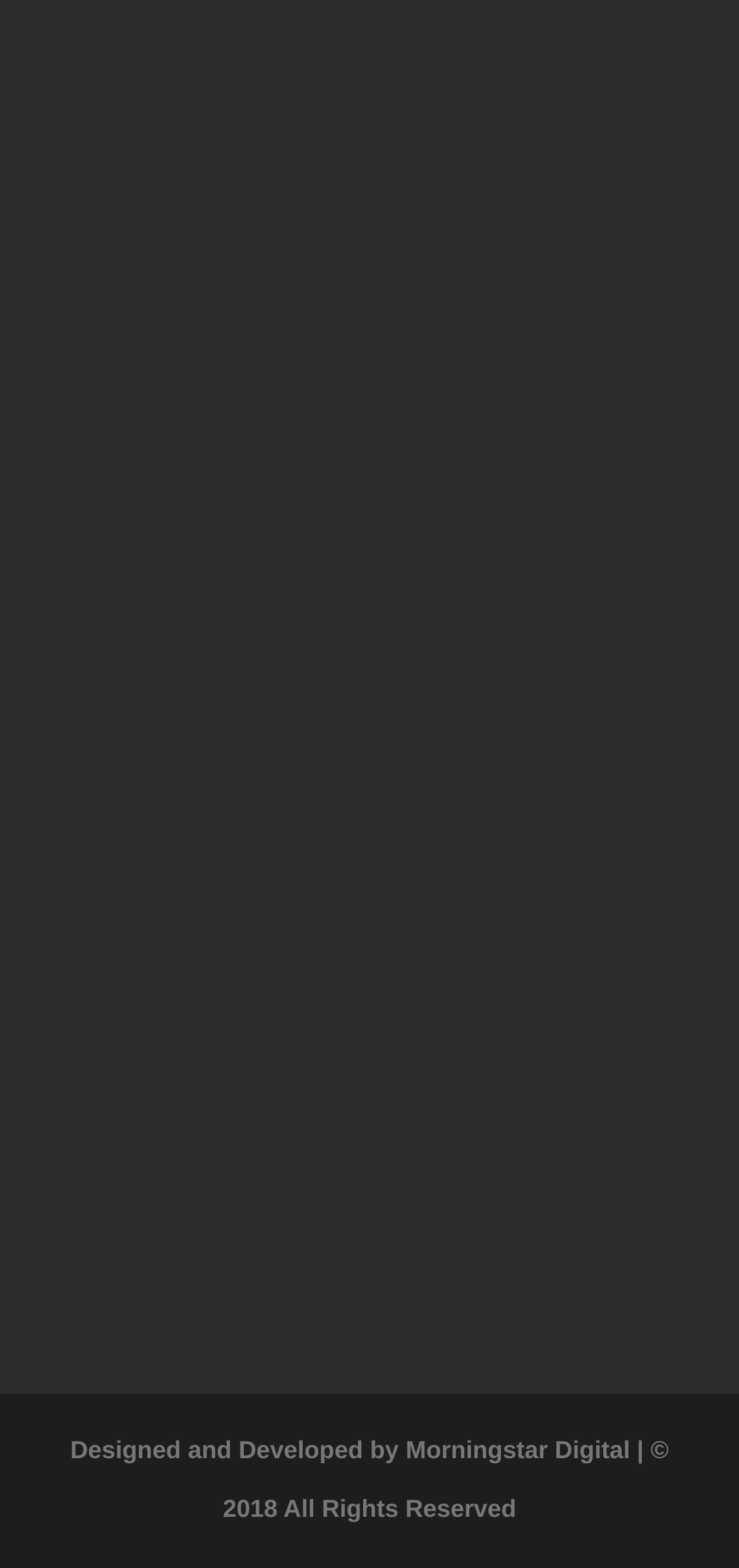Locate the bounding box of the UI element based on this description: "0405 747 648". Provide four float numbers between 0 and 1 as [left, top, right, bottom].

[0.216, 0.772, 0.467, 0.792]